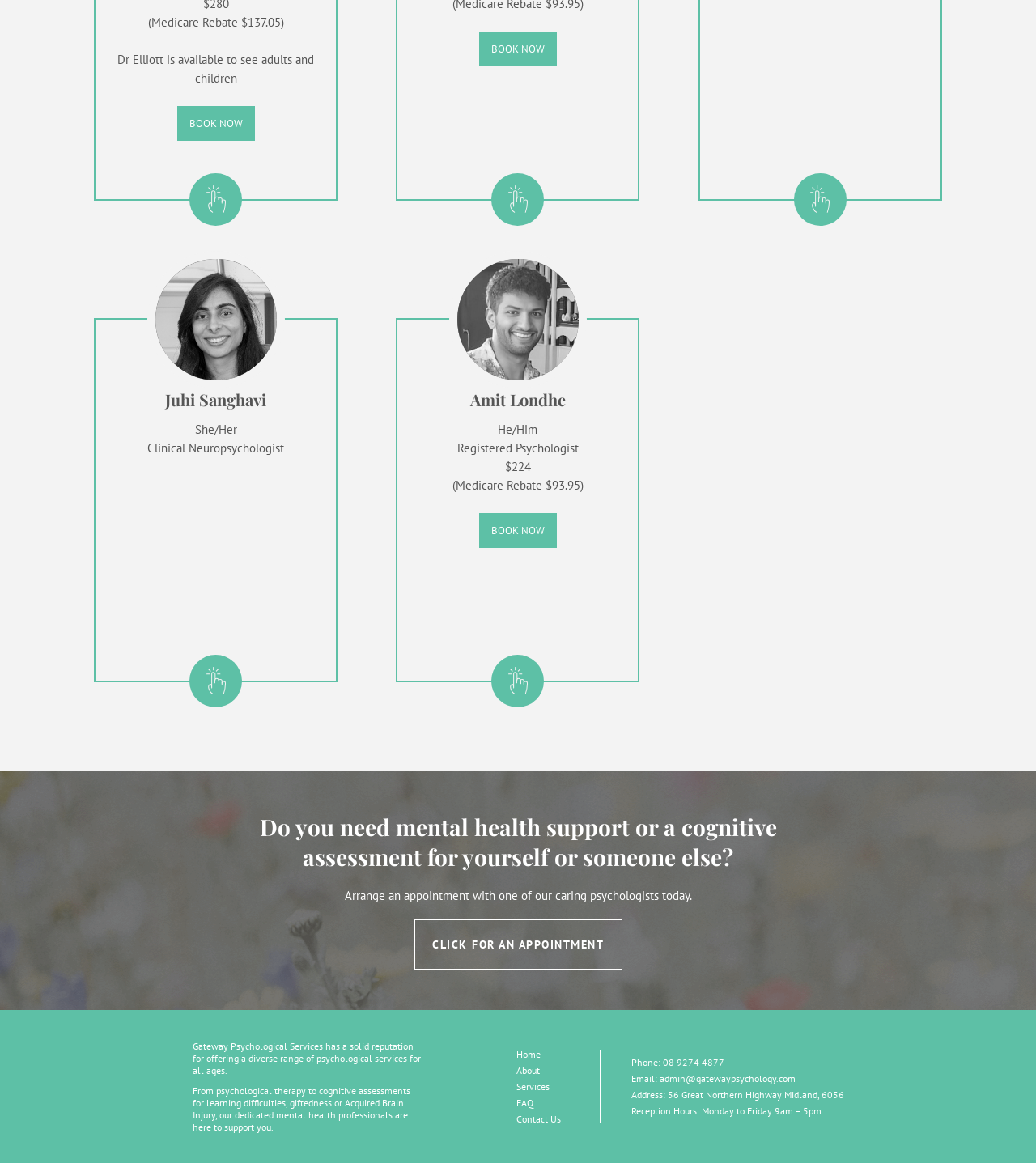How many 'BOOK NOW' links are on the page?
Look at the screenshot and respond with one word or a short phrase.

3